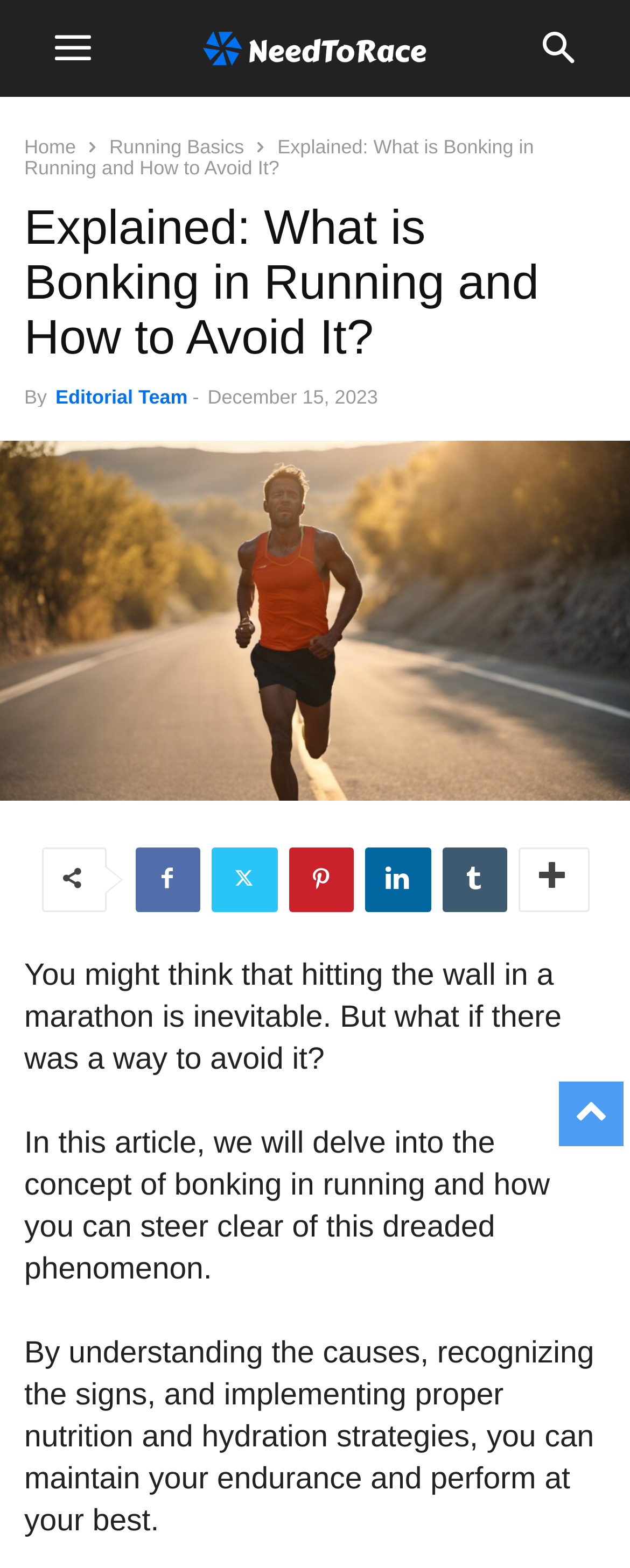Convey a detailed summary of the webpage, mentioning all key elements.

This webpage is about explaining the concept of "bonking" in running and how to prevent it. At the top, there is a logo image "NeedToRace" positioned centrally. Below the logo, there are three links: "Home" on the left, "Running Basics" in the middle, and an empty space on the right.

The main content area has a heading "Explained: What is Bonking in Running and How to Avoid It?" which is also the title of the webpage. Below the heading, there is a byline with the text "By" followed by a link to the "Editorial Team" and a date "December 15, 2023".

On the left side of the main content area, there is a large image related to the topic of bonking in running. To the right of the image, there are six social media links represented by icons.

The main article is divided into three paragraphs. The first paragraph starts with a question, asking if it's possible to avoid hitting the wall in a marathon. The second paragraph explains that the article will explore the concept of bonking in running and how to avoid it. The third paragraph summarizes the main points of the article, stating that understanding the causes, recognizing the signs, and implementing proper nutrition and hydration strategies can help maintain endurance and perform at one's best.